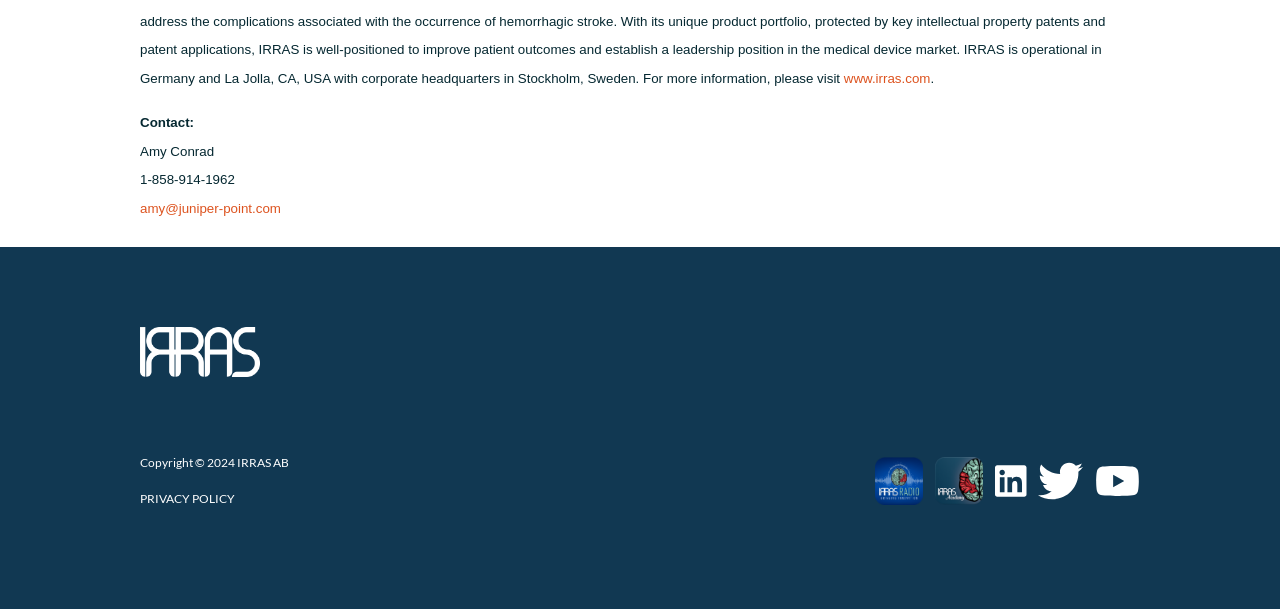Identify the bounding box coordinates of the clickable section necessary to follow the following instruction: "contact Amy Conrad". The coordinates should be presented as four float numbers from 0 to 1, i.e., [left, top, right, bottom].

[0.109, 0.236, 0.167, 0.261]